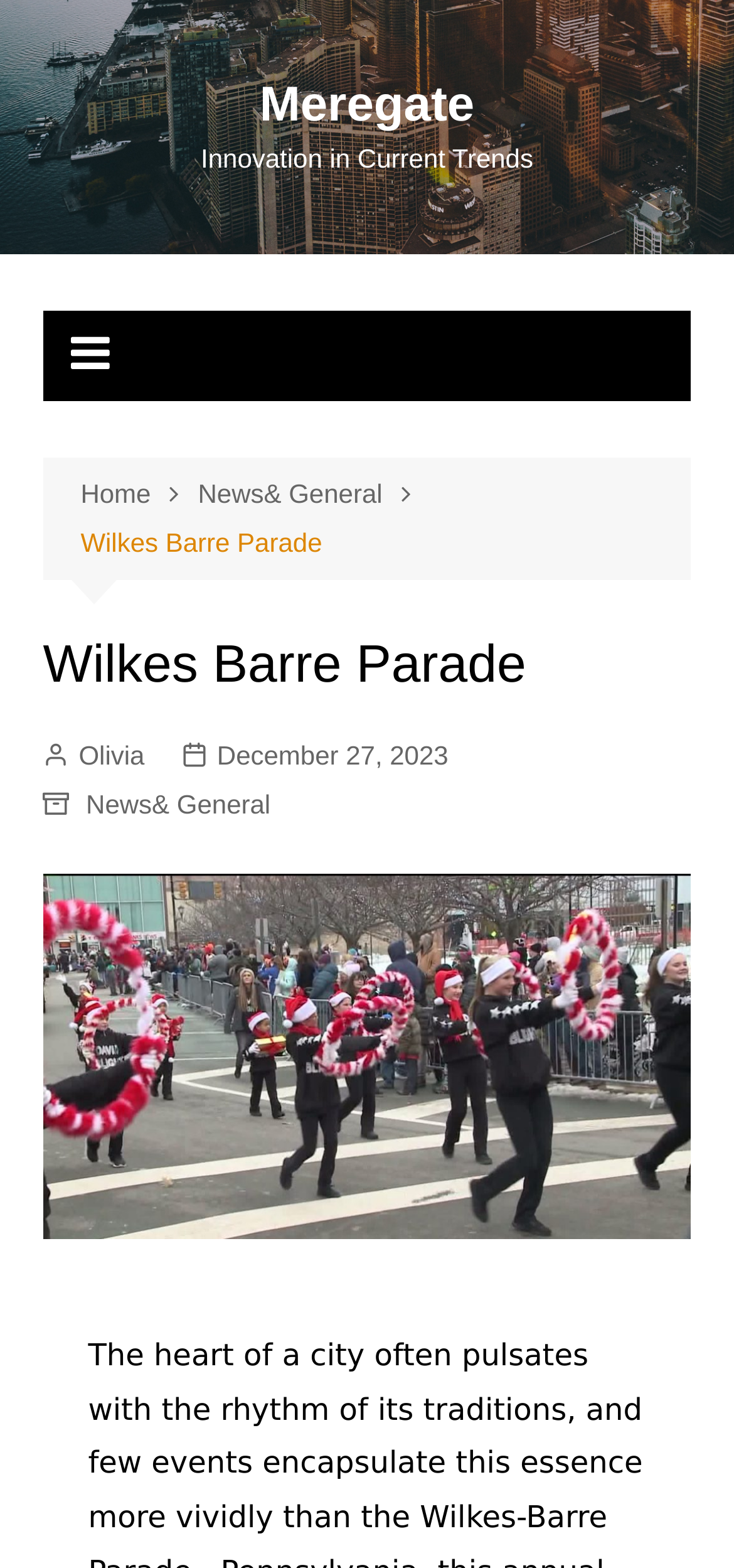What is the name of the current event?
Look at the webpage screenshot and answer the question with a detailed explanation.

I determined the answer by looking at the breadcrumbs navigation section, where the current event 'Wilkes Barre Parade' is highlighted, and also by checking the heading element with the same text.